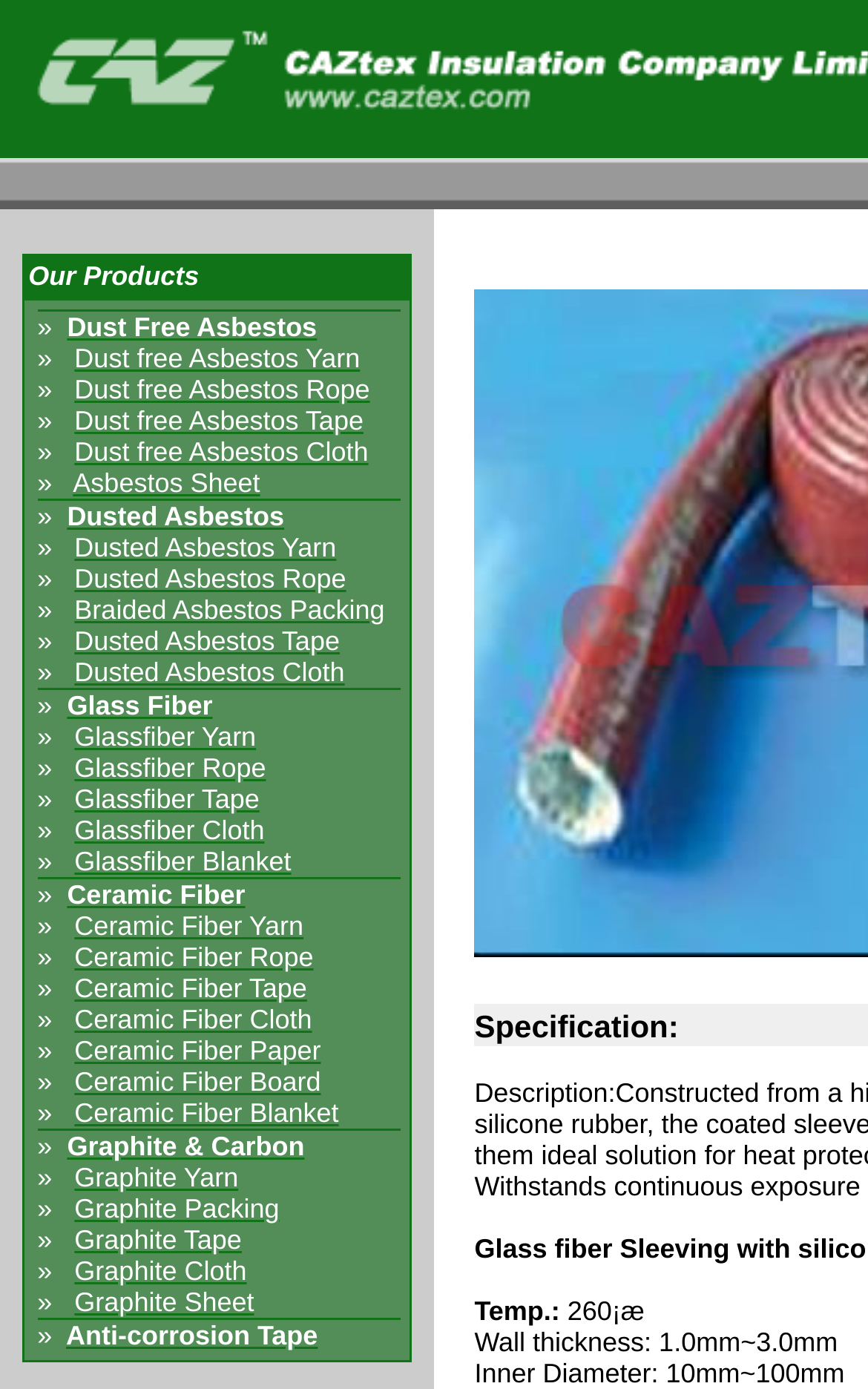How many products are listed under Dust Free Asbestos?
Please respond to the question thoroughly and include all relevant details.

By counting the number of products listed under the Dust Free Asbestos category, I found that there are 7 products: Dust Free Asbestos, Dust free Asbestos Yarn, Dust free Asbestos Rope, Dust free Asbestos Tape, Dust free Asbestos Cloth, Asbestos Sheet, and Dusted Asbestos.